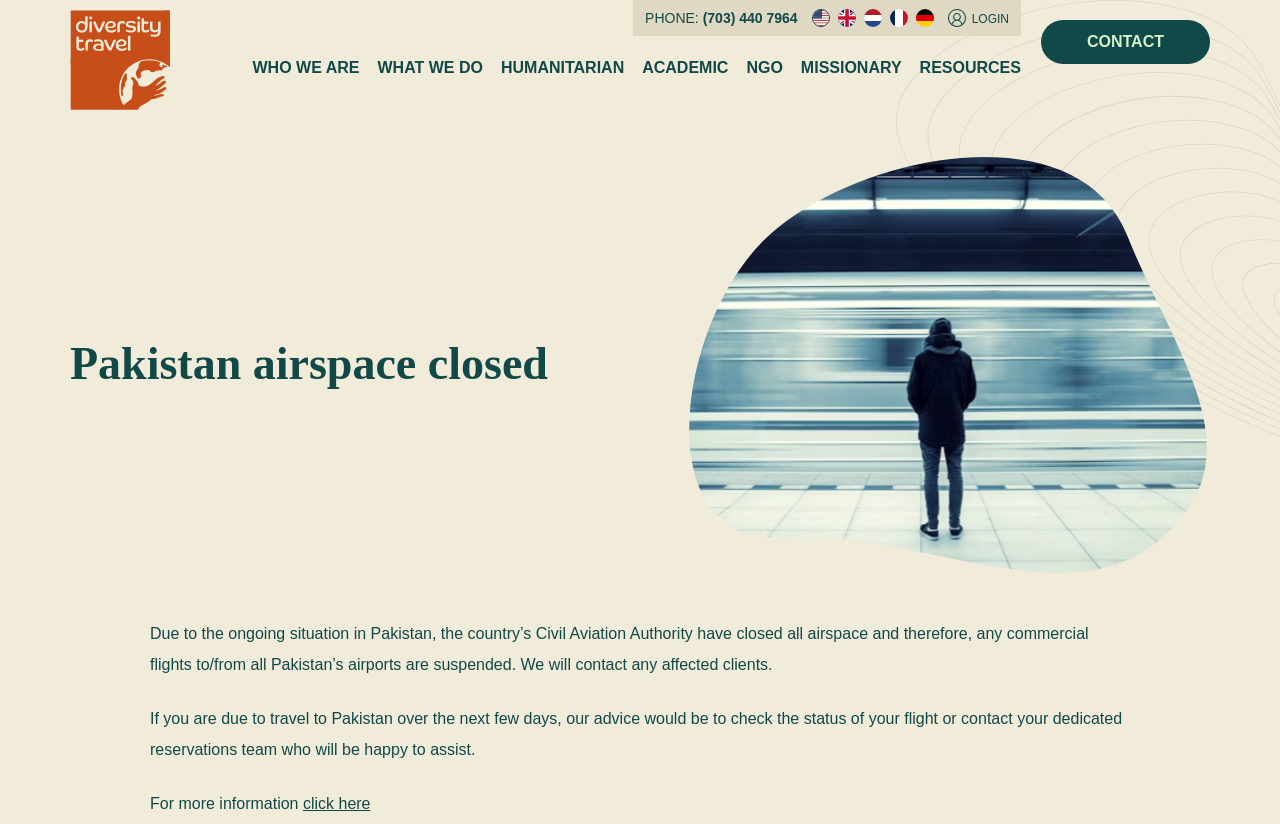Provide your answer to the question using just one word or phrase: What should affected clients do?

Contact dedicated reservations team